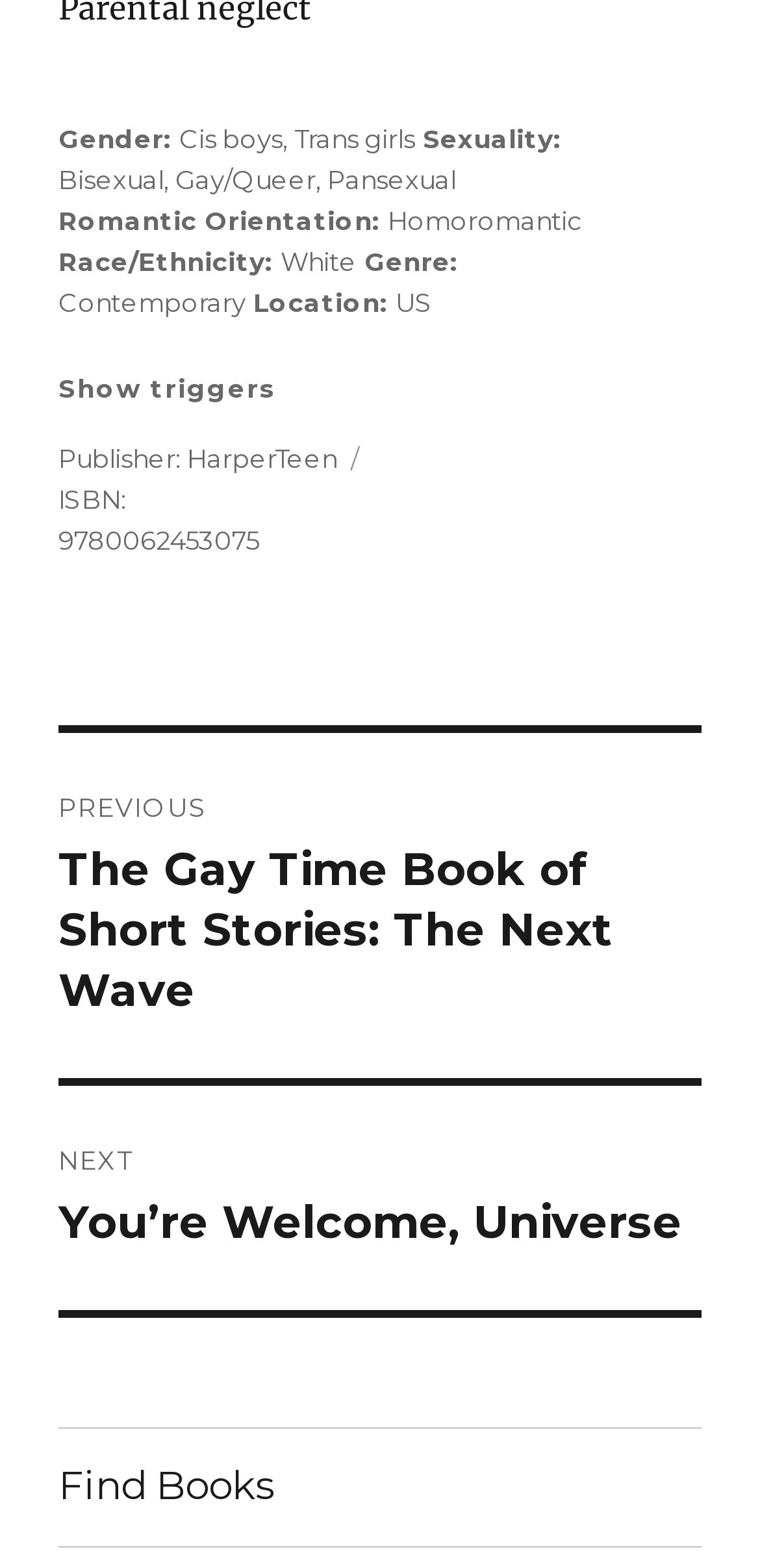Give the bounding box coordinates for this UI element: "Find Books". The coordinates should be four float numbers between 0 and 1, arranged as [left, top, right, bottom].

[0.077, 0.911, 0.923, 0.985]